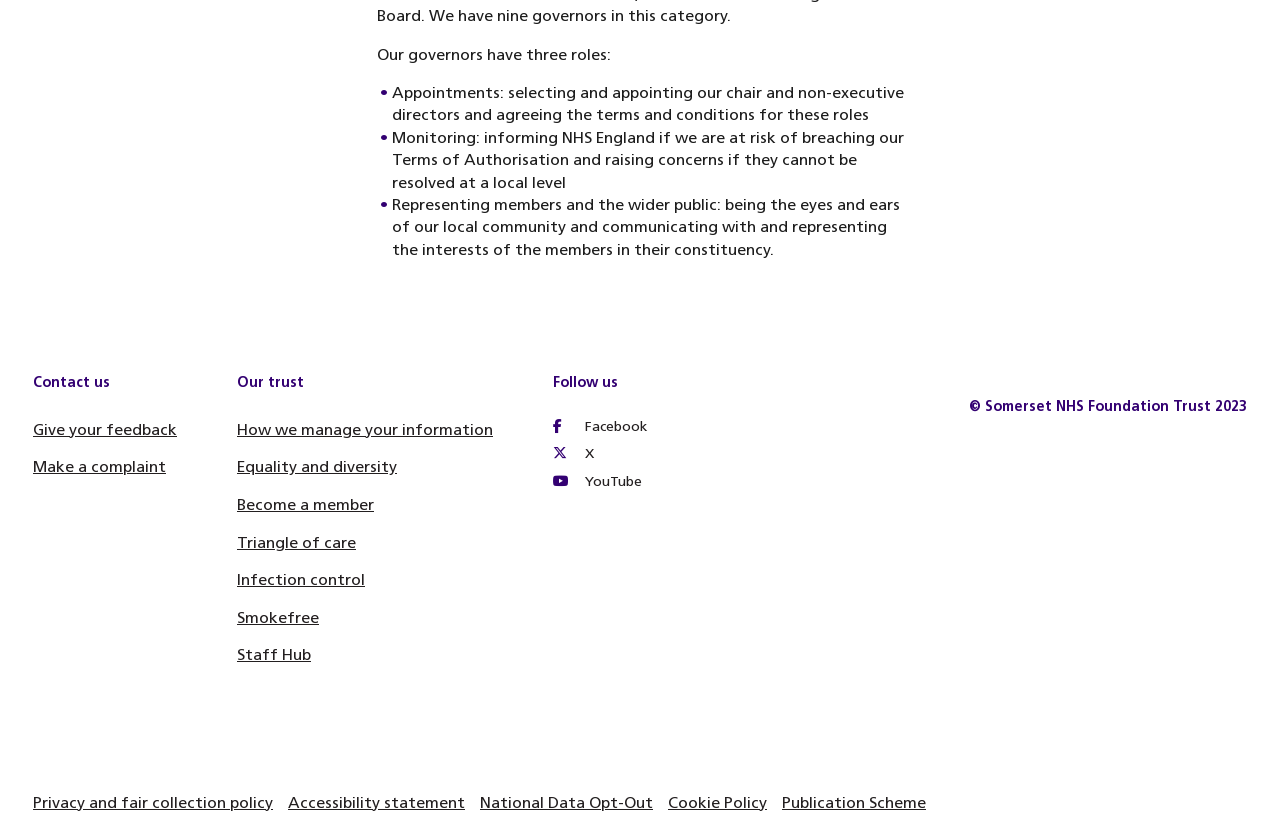Determine the bounding box coordinates for the clickable element to execute this instruction: "Give your feedback". Provide the coordinates as four float numbers between 0 and 1, i.e., [left, top, right, bottom].

[0.026, 0.511, 0.138, 0.543]